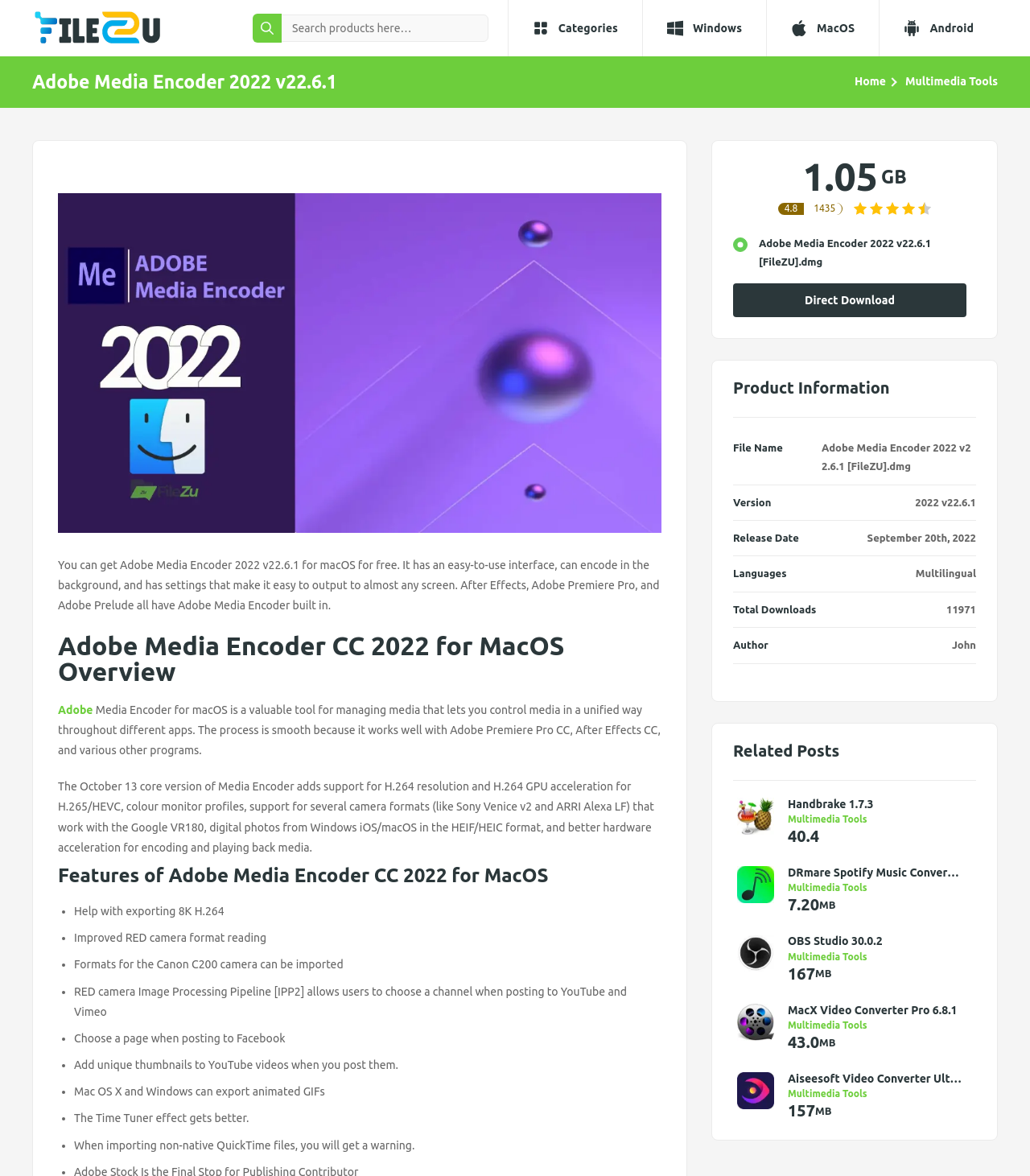Please identify the coordinates of the bounding box that should be clicked to fulfill this instruction: "Directly download Adobe Media Encoder 2022 v22.6.1".

[0.712, 0.241, 0.938, 0.27]